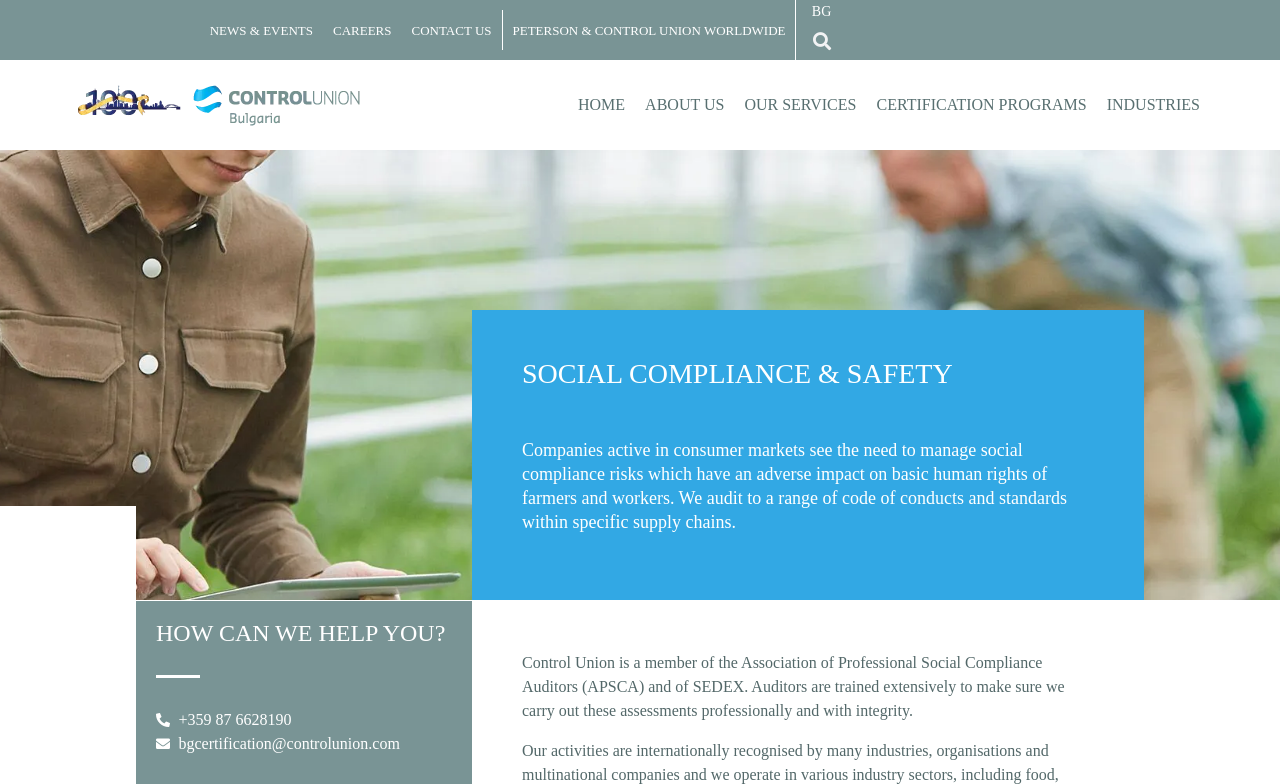Please specify the bounding box coordinates of the element that should be clicked to execute the given instruction: 'Click on NEWS & EVENTS'. Ensure the coordinates are four float numbers between 0 and 1, expressed as [left, top, right, bottom].

[0.164, 0.029, 0.245, 0.048]